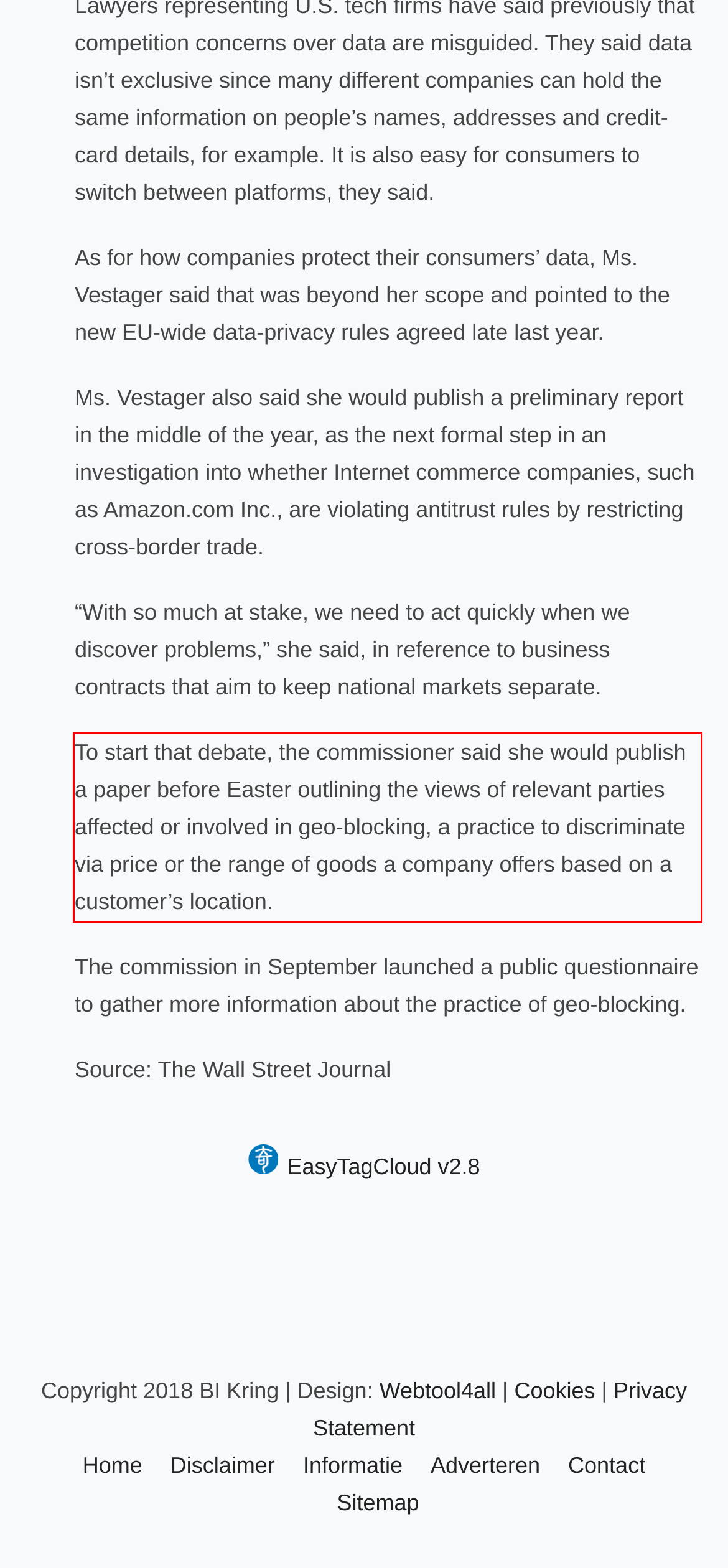Given a webpage screenshot, locate the red bounding box and extract the text content found inside it.

To start that debate, the commissioner said she would publish a paper before Easter outlining the views of relevant parties affected or involved in geo-blocking, a practice to discriminate via price or the range of goods a company offers based on a customer’s location.